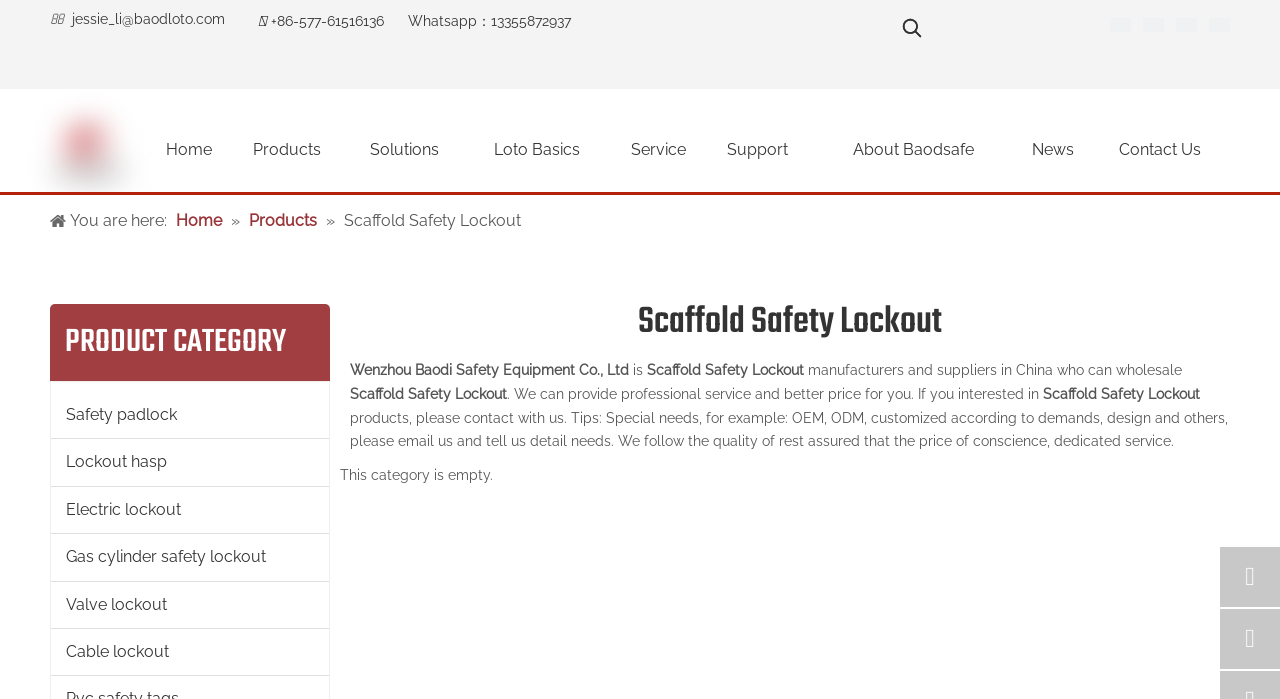What is the category of the product?
Please answer the question as detailed as possible.

I found the category of the product by looking at the heading on the webpage, which says 'Scaffold Safety Lockout'. This is likely the category of the product.